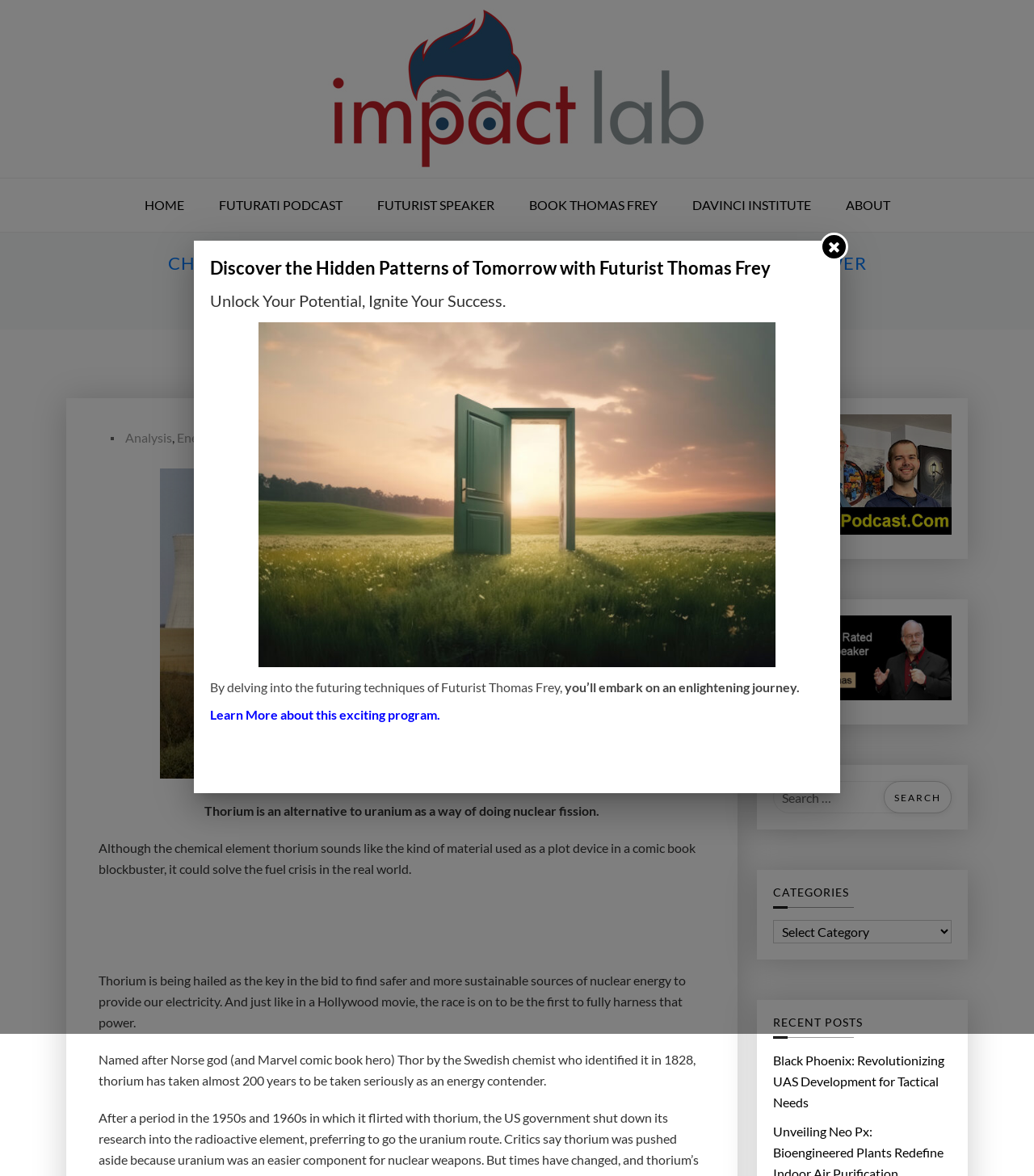From the webpage screenshot, identify the region described by name="subscribe" value="Subscribe". Provide the bounding box coordinates as (top-left x, top-left y, bottom-right x, bottom-right y), with each value being a floating point number between 0 and 1.

None